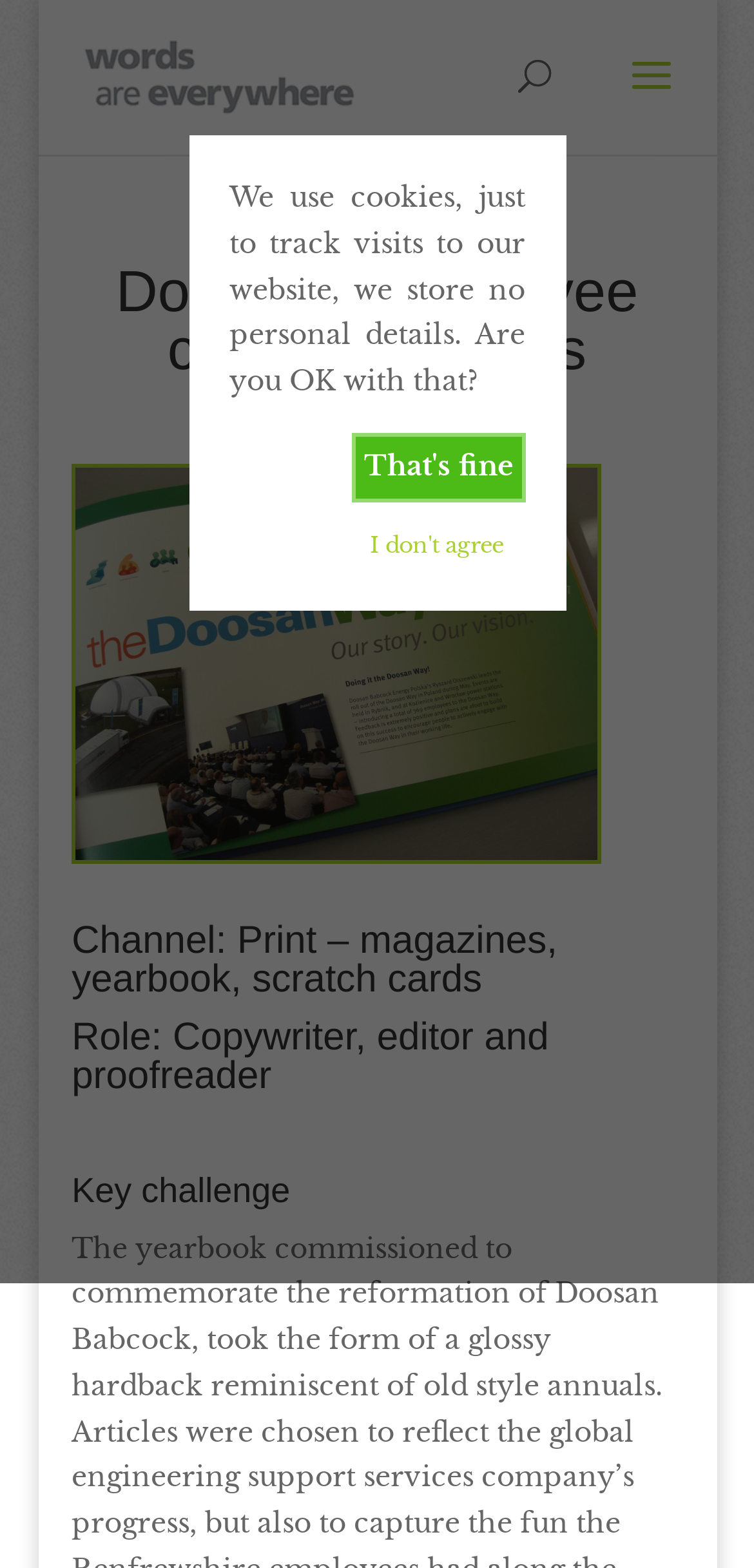What is the key challenge in this project?
Please use the visual content to give a single word or phrase answer.

Not specified